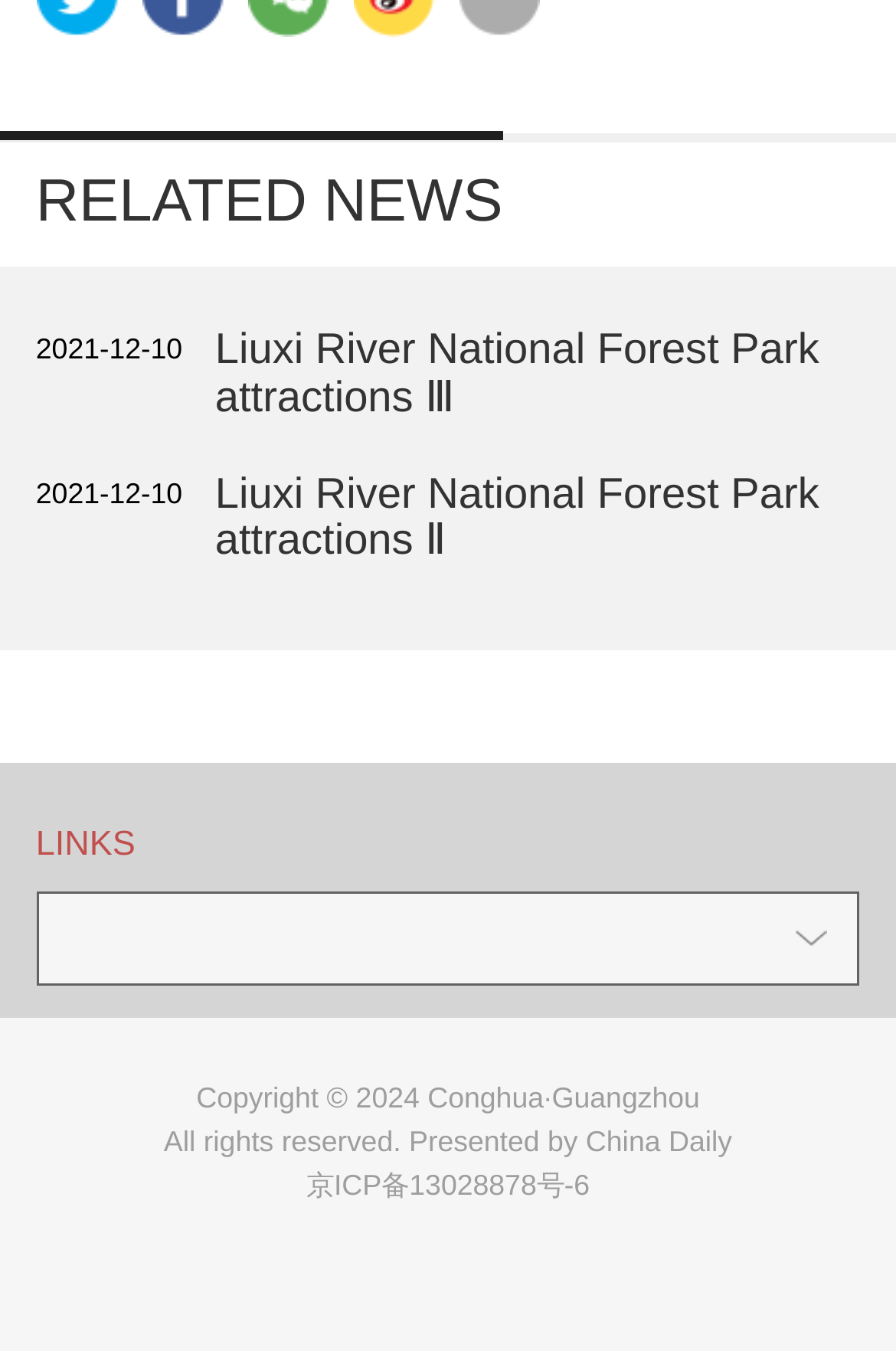What is the ICP number mentioned? From the image, respond with a single word or brief phrase.

13028878号-6